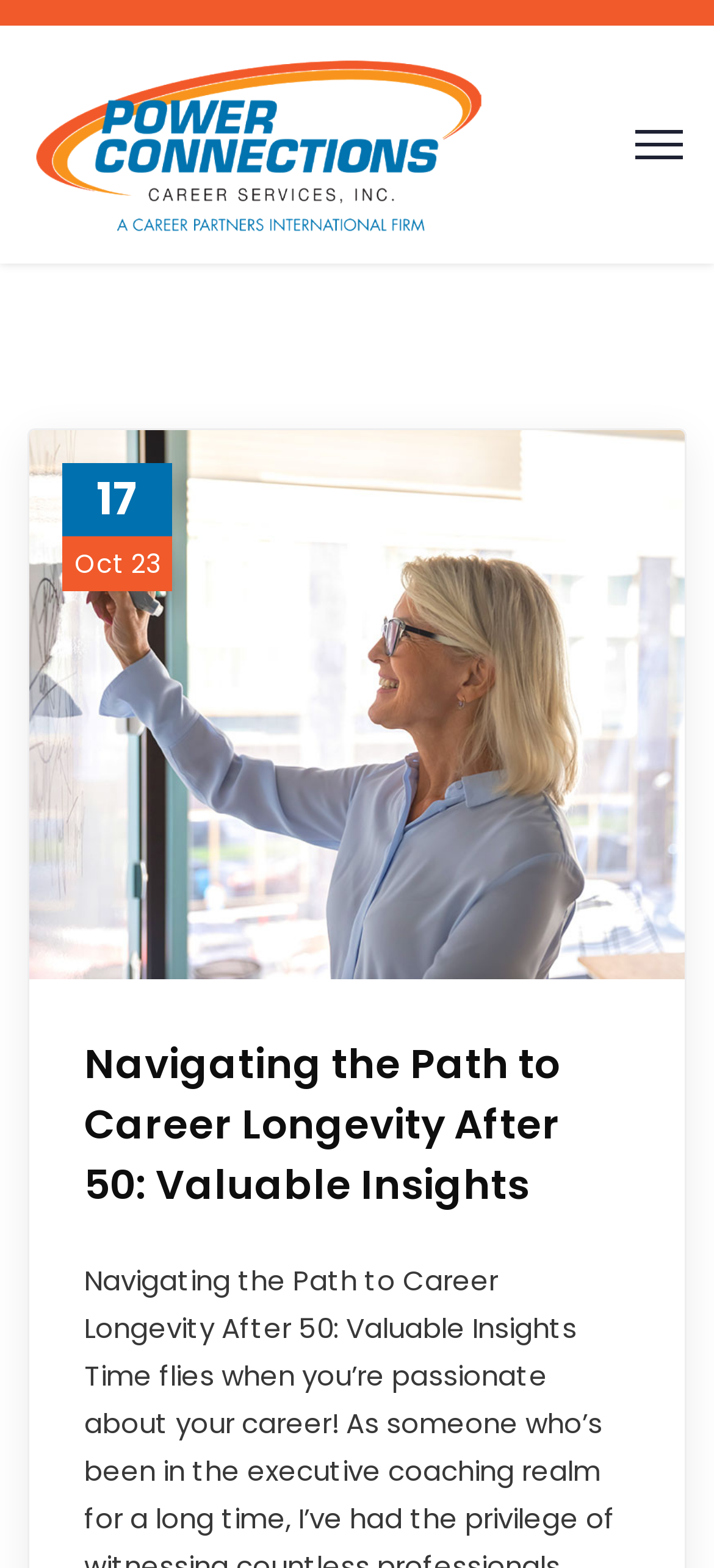Locate and provide the bounding box coordinates for the HTML element that matches this description: "parent_node: 17".

[0.041, 0.274, 0.959, 0.625]